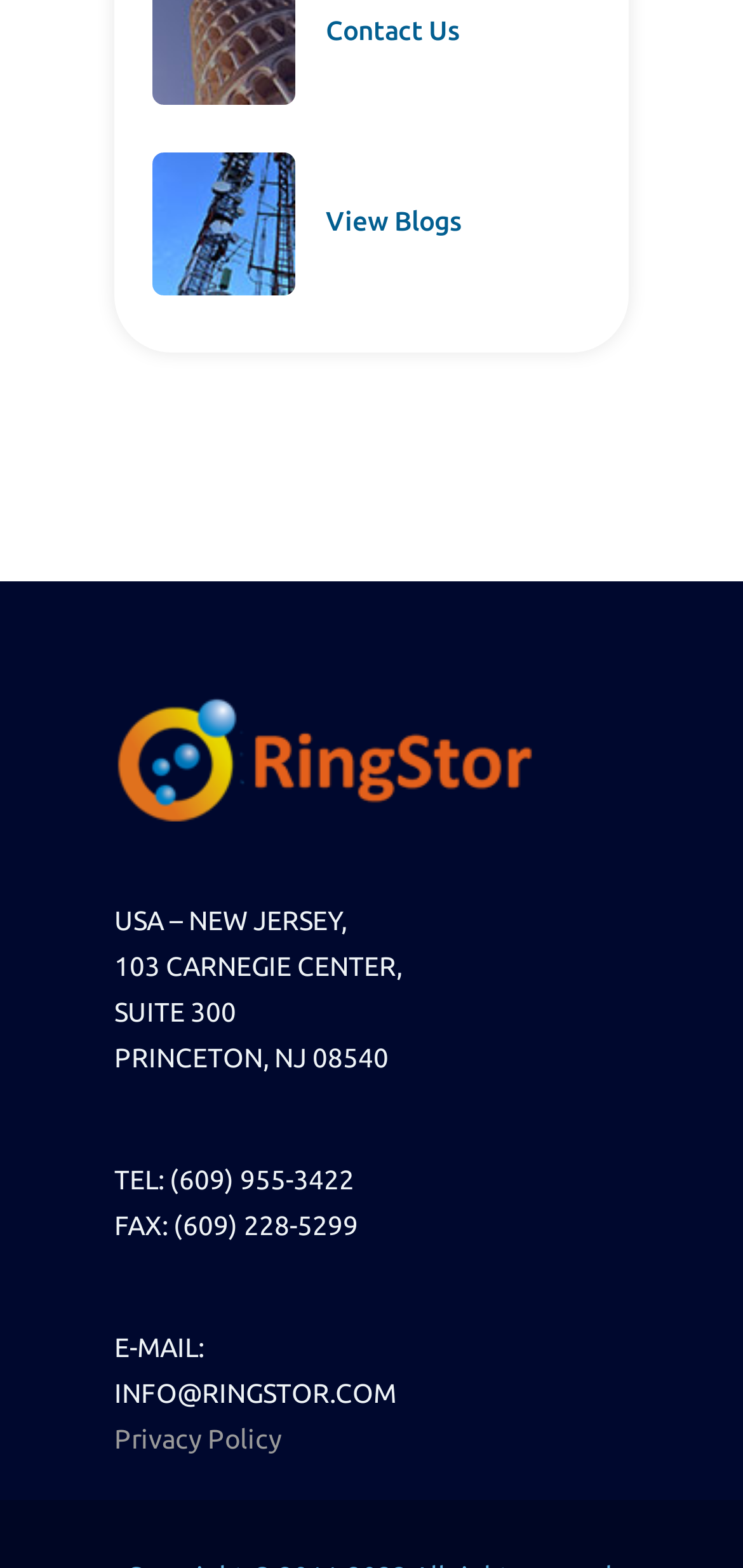Pinpoint the bounding box coordinates of the clickable element needed to complete the instruction: "Click Contact Us". The coordinates should be provided as four float numbers between 0 and 1: [left, top, right, bottom].

[0.438, 0.01, 0.618, 0.029]